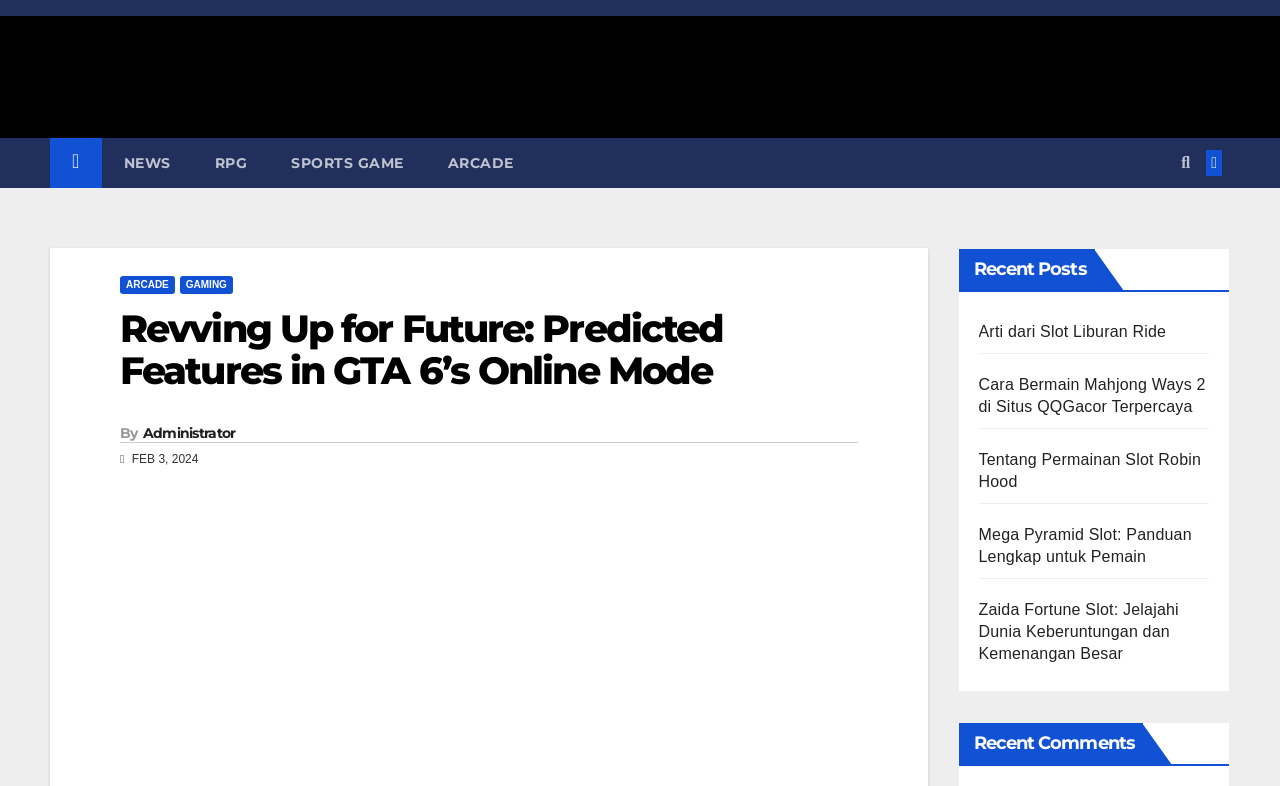Please give a concise answer to this question using a single word or phrase: 
How many links are present in the 'Recent Posts' section?

5